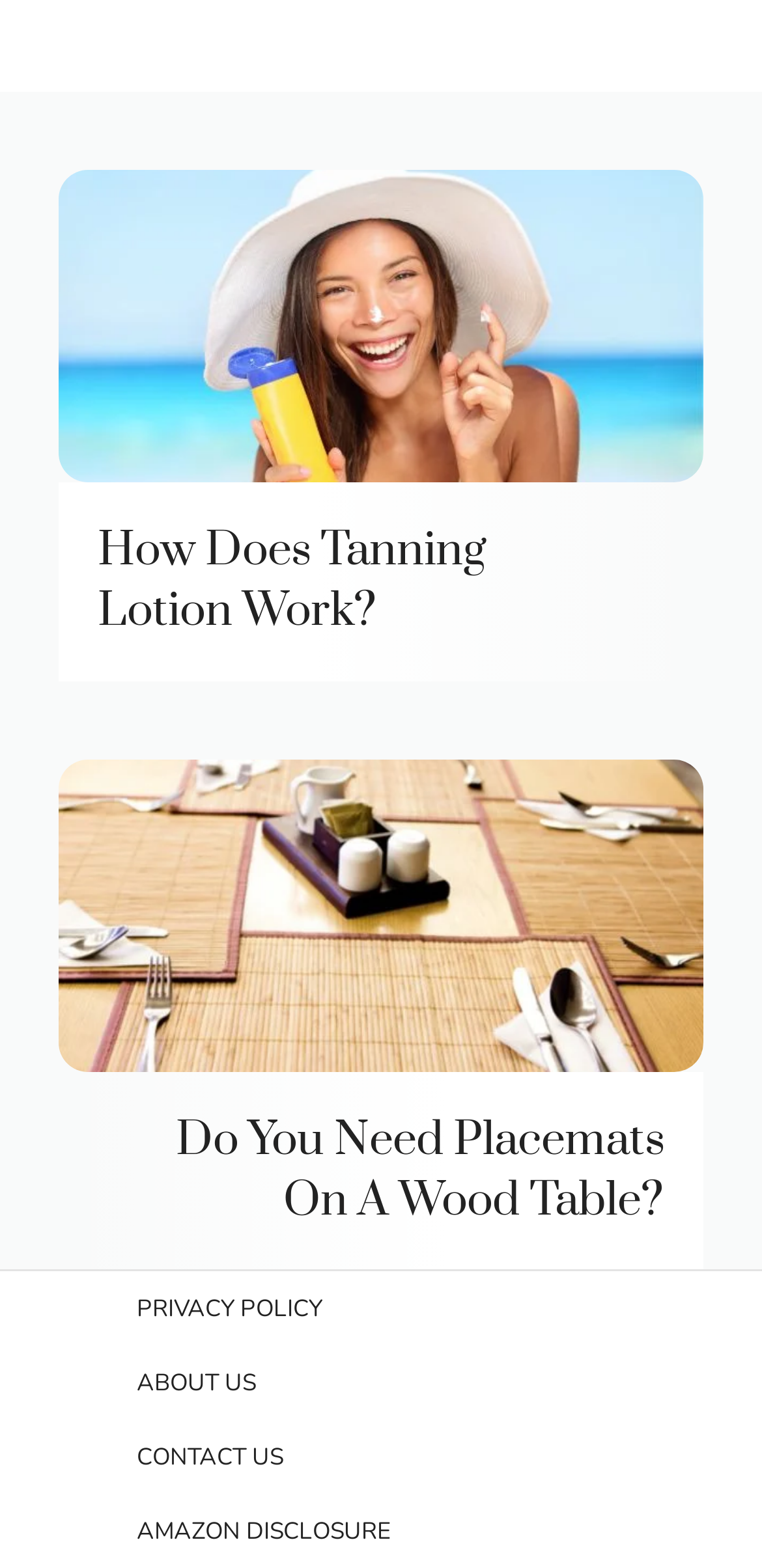What is the second topic discussed on the webpage?
Please answer the question with as much detail and depth as you can.

The second heading on the webpage is 'Do You Need Placemats On A Wood Table?' which indicates that the second topic discussed on the webpage is related to placemats on a wood table.